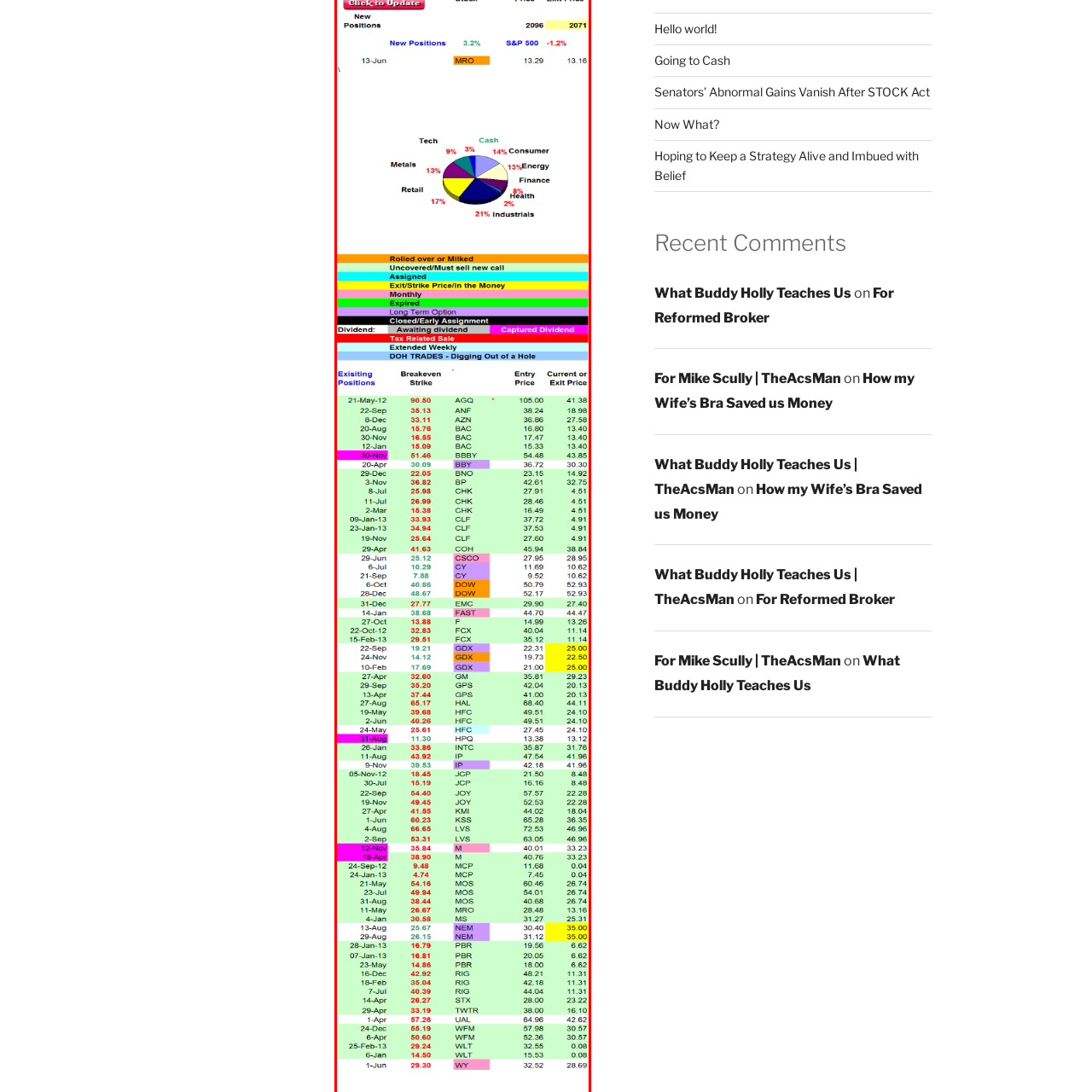What is the purpose of this financial summary?
Check the image inside the red bounding box and provide your answer in a single word or short phrase.

To track and analyze financial performance